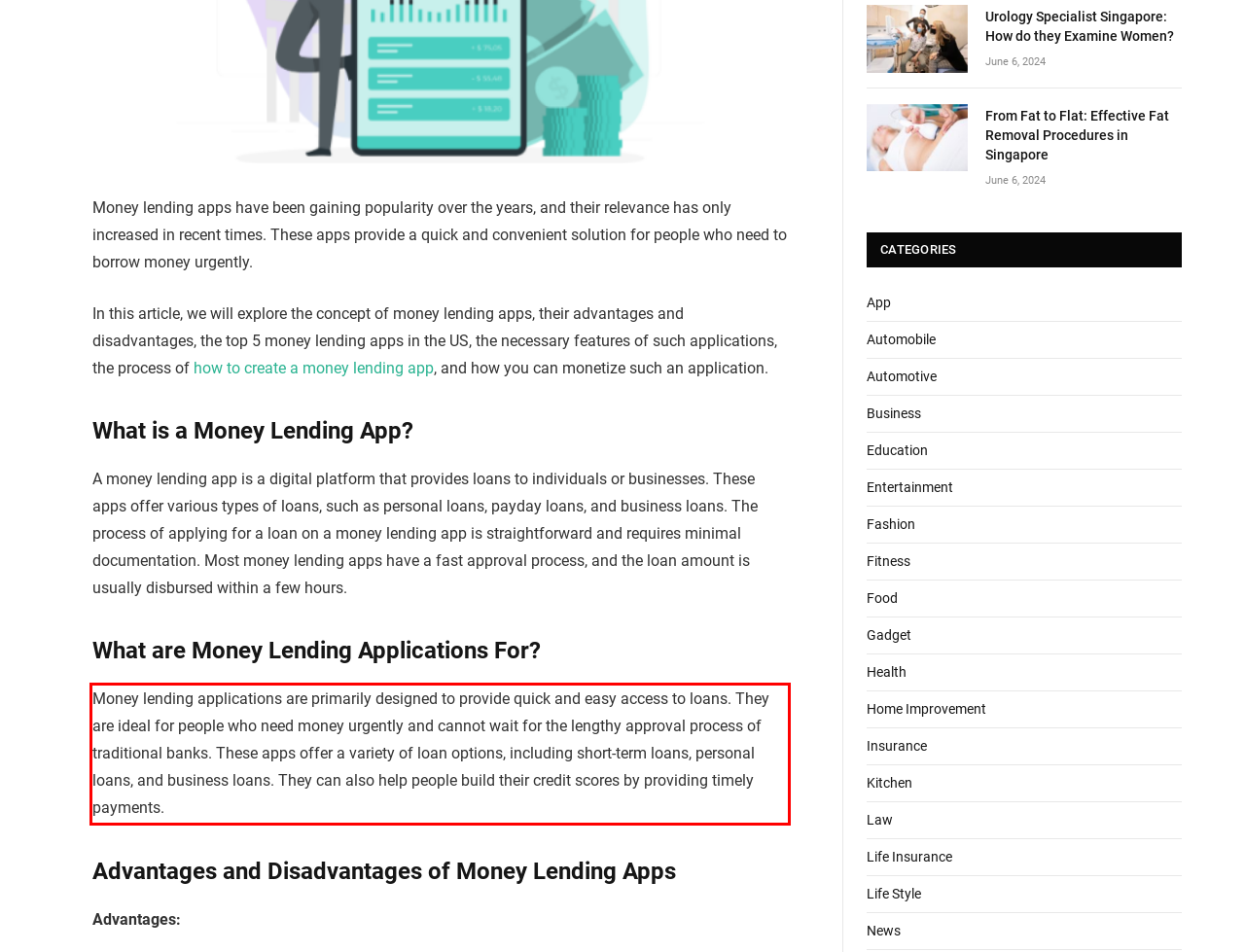There is a UI element on the webpage screenshot marked by a red bounding box. Extract and generate the text content from within this red box.

Money lending applications are primarily designed to provide quick and easy access to loans. They are ideal for people who need money urgently and cannot wait for the lengthy approval process of traditional banks. These apps offer a variety of loan options, including short-term loans, personal loans, and business loans. They can also help people build their credit scores by providing timely payments.